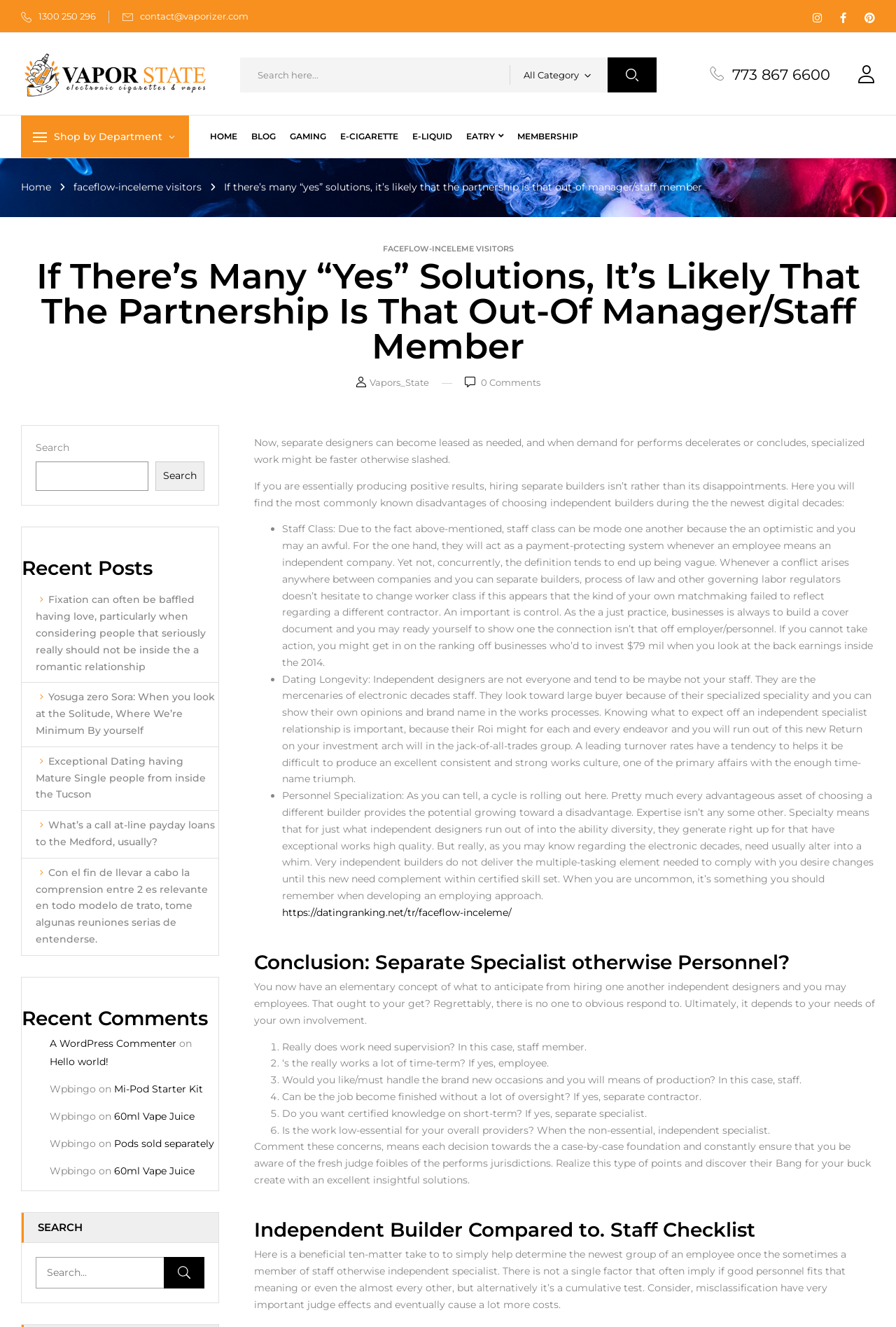Identify the bounding box coordinates of the element that should be clicked to fulfill this task: "Search here". The coordinates should be provided as four float numbers between 0 and 1, i.e., [left, top, right, bottom].

[0.268, 0.043, 0.568, 0.07]